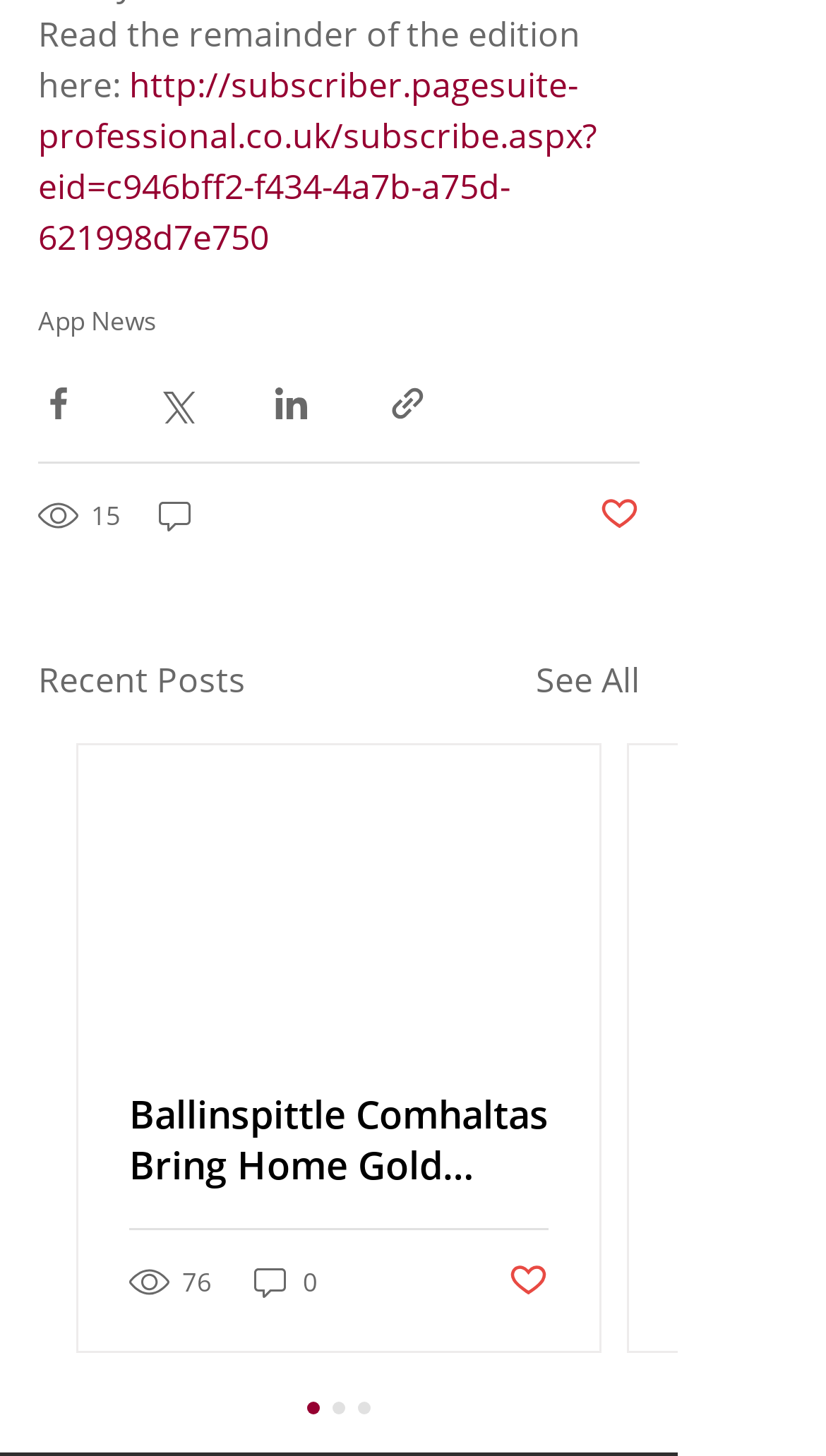Use a single word or phrase to answer the following:
How many articles are hidden?

2